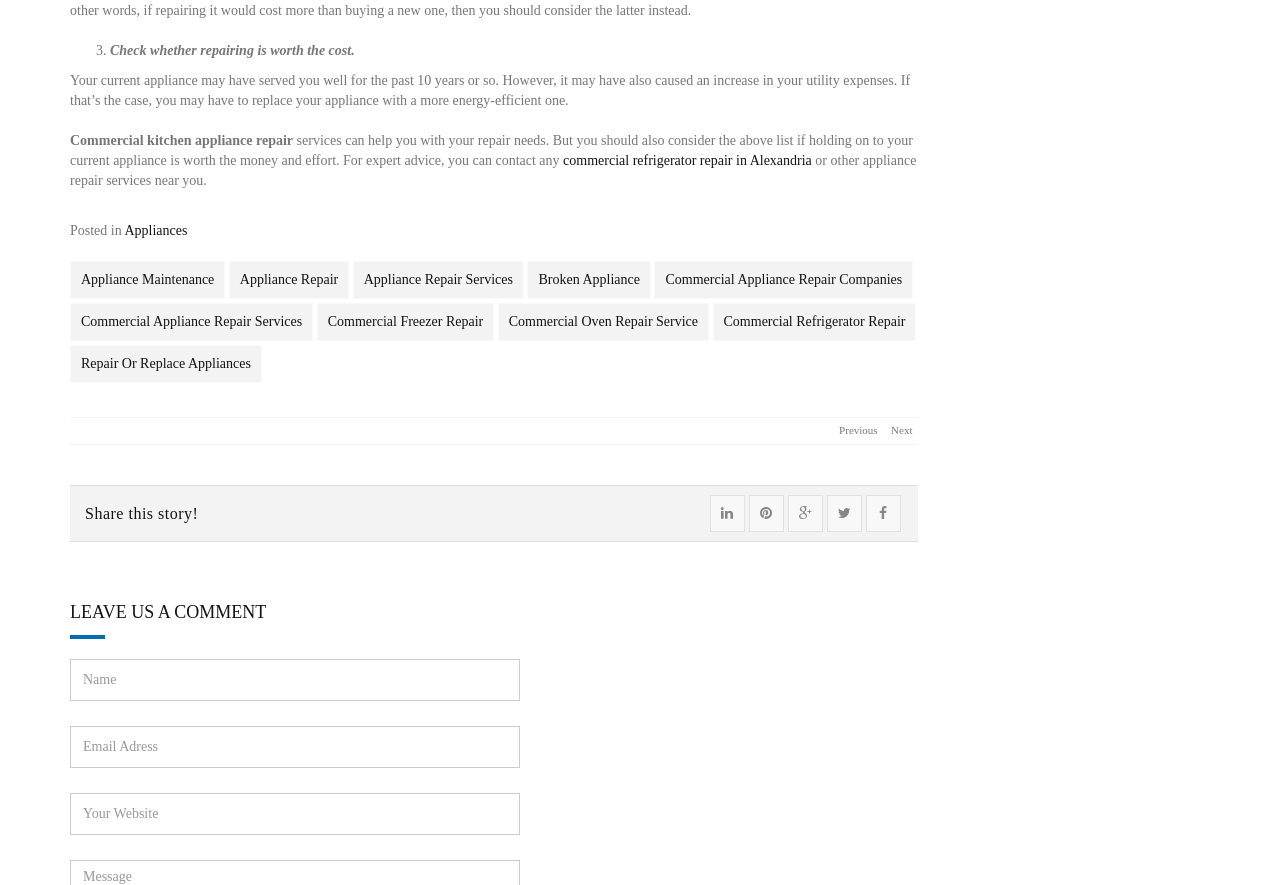Please identify the bounding box coordinates of the element I should click to complete this instruction: 'Share this story on Facebook'. The coordinates should be given as four float numbers between 0 and 1, like this: [left, top, right, bottom].

[0.676, 0.559, 0.704, 0.601]